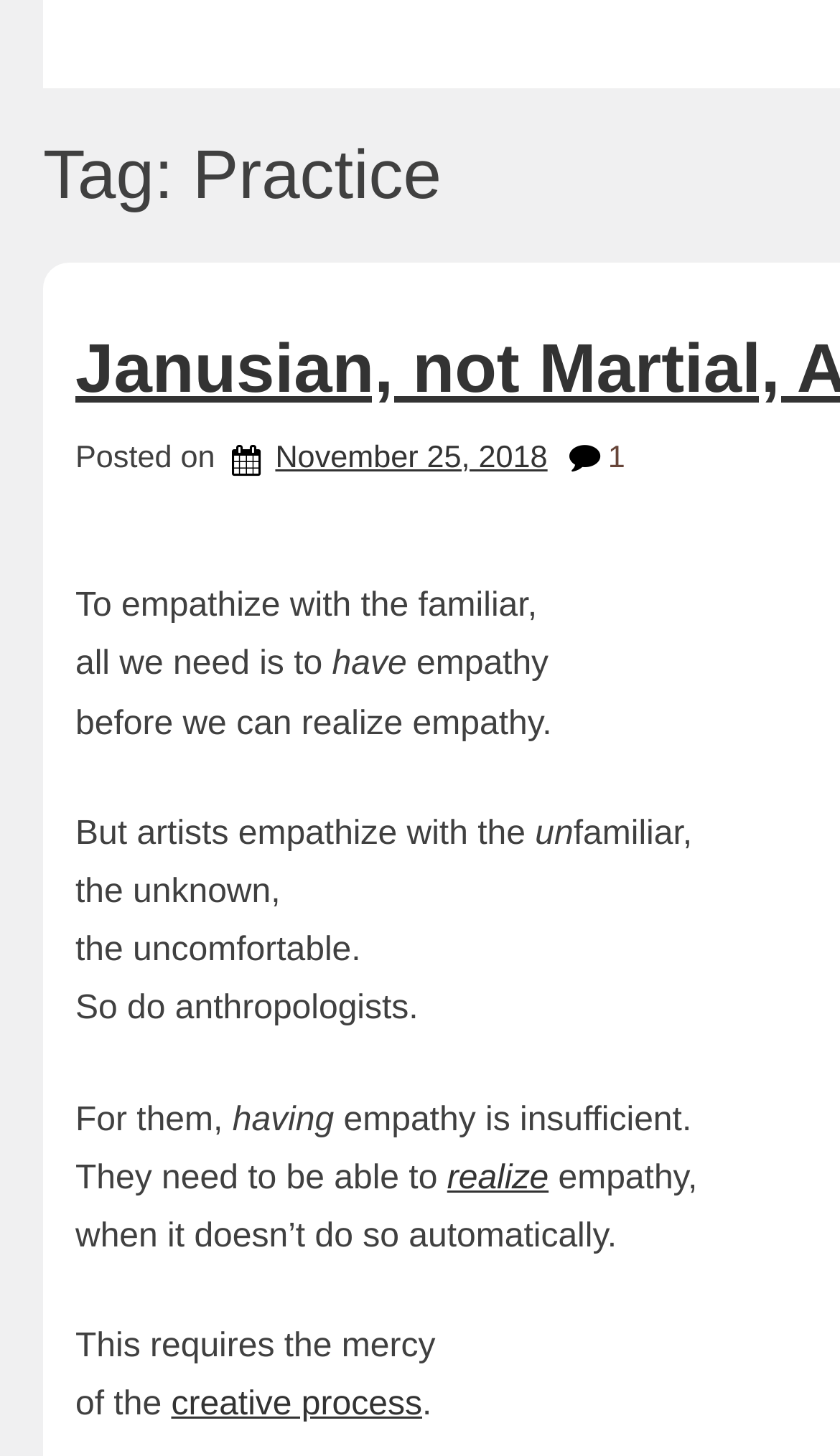Provide the bounding box coordinates in the format (top-left x, top-left y, bottom-right x, bottom-right y). All values are floating point numbers between 0 and 1. Determine the bounding box coordinate of the UI element described as: creative process

[0.204, 0.953, 0.503, 0.978]